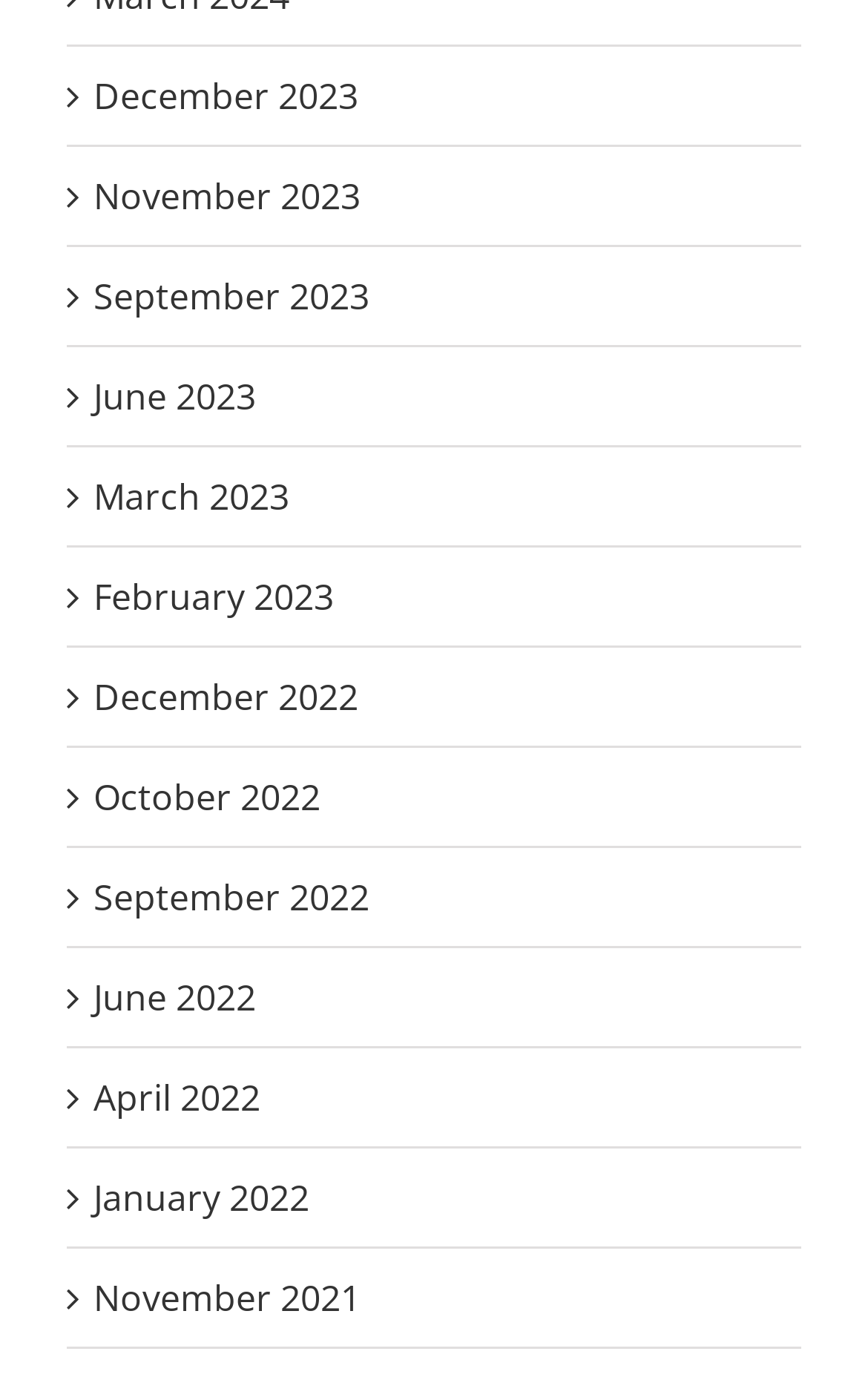Could you find the bounding box coordinates of the clickable area to complete this instruction: "View February 2023"?

[0.108, 0.415, 0.385, 0.45]